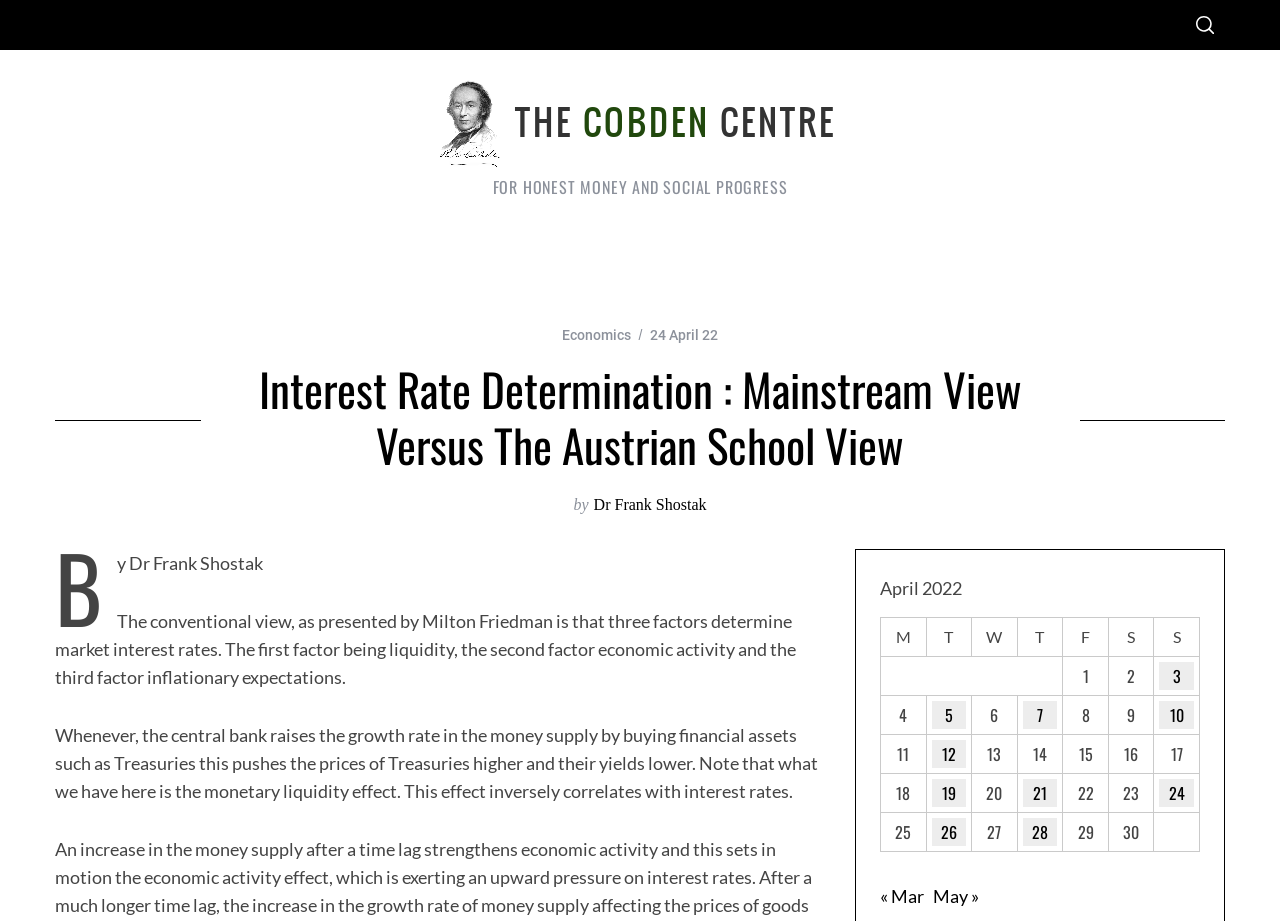Who is the author of the article?
Using the information presented in the image, please offer a detailed response to the question.

The author of the article can be found below the title of the article, where it says 'by Dr Frank Shostak'.